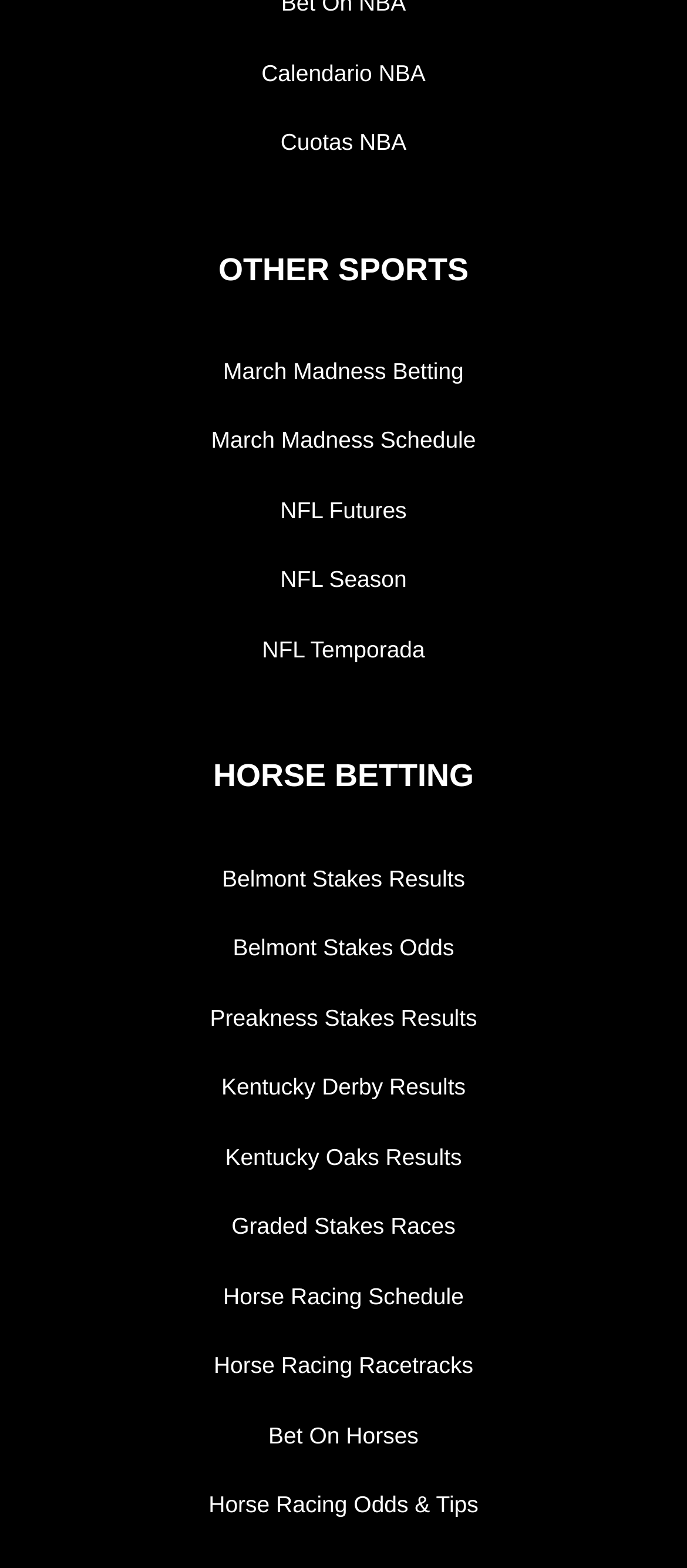Answer this question in one word or a short phrase: What type of sports are listed on the webpage?

NBA, NFL, Horse Racing